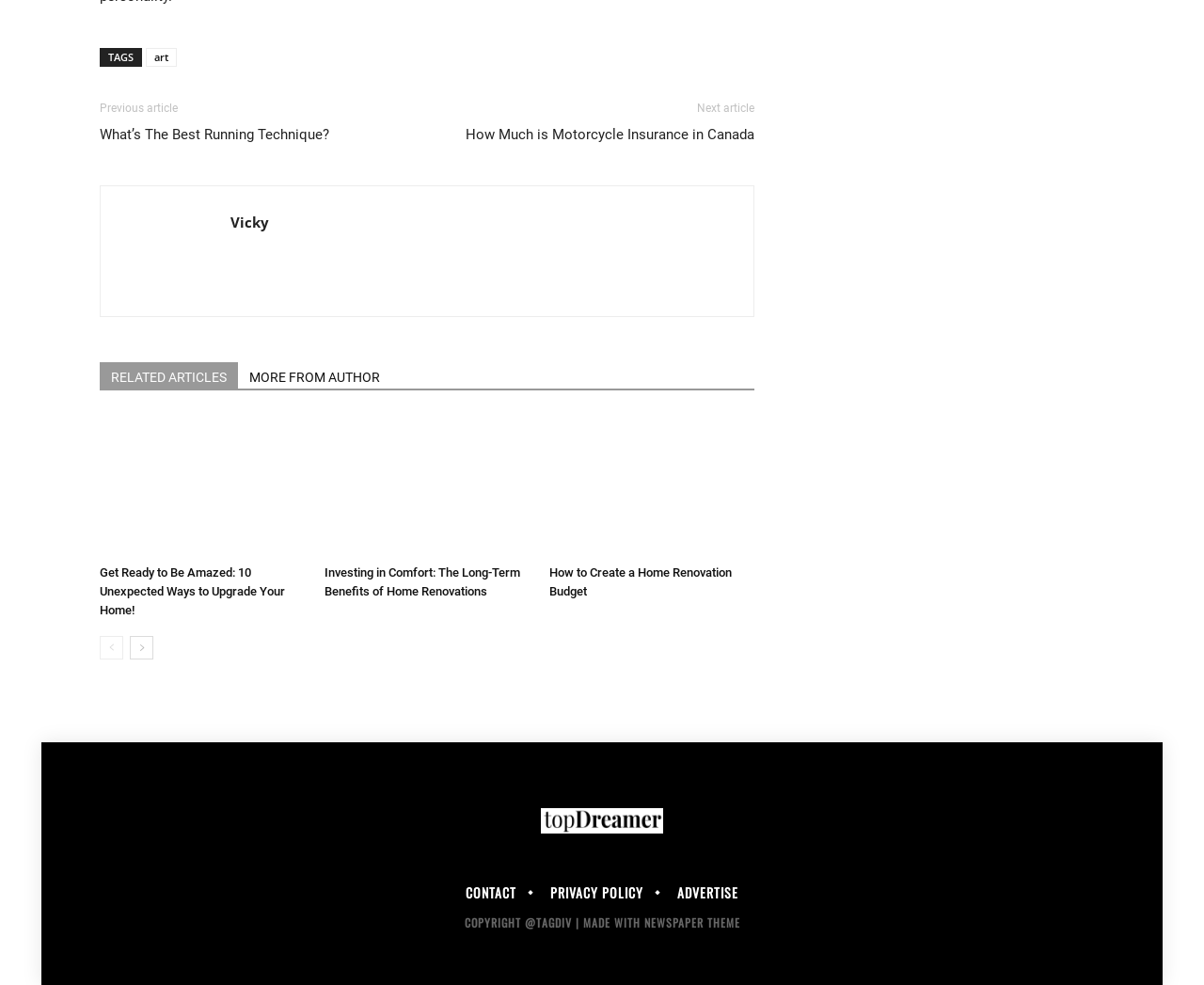Please determine the bounding box coordinates of the clickable area required to carry out the following instruction: "click on the 'art' tag". The coordinates must be four float numbers between 0 and 1, represented as [left, top, right, bottom].

[0.121, 0.049, 0.147, 0.068]